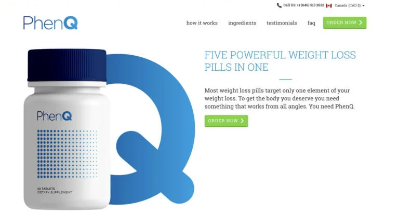What is the color of the cap?
Please give a detailed and elaborate explanation in response to the question.

The question asks about the color of the cap on the bottle. The caption describes the bottle as having a blue cap, which provides the answer to the question.